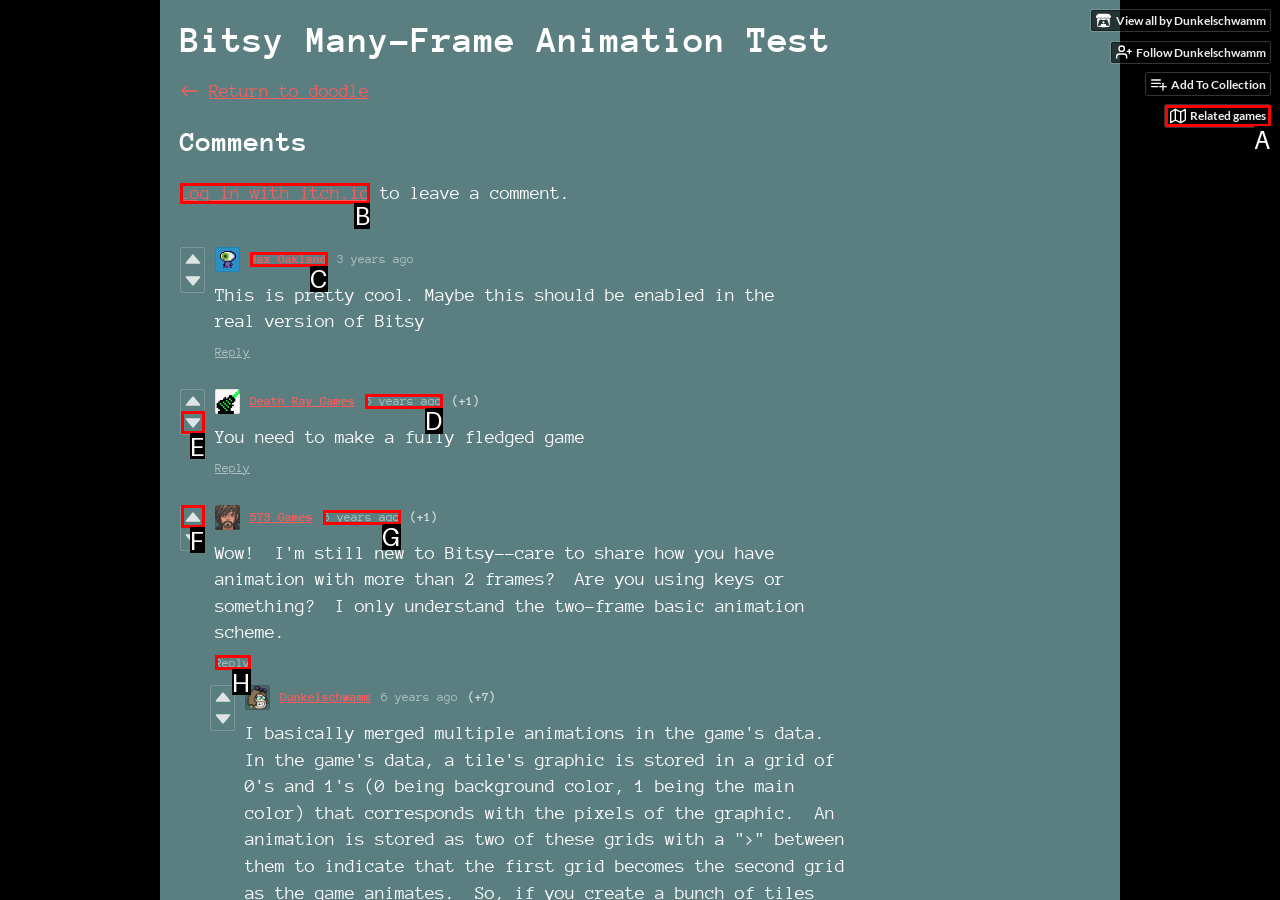Determine which HTML element to click for this task: Log in with itch.io Provide the letter of the selected choice.

B